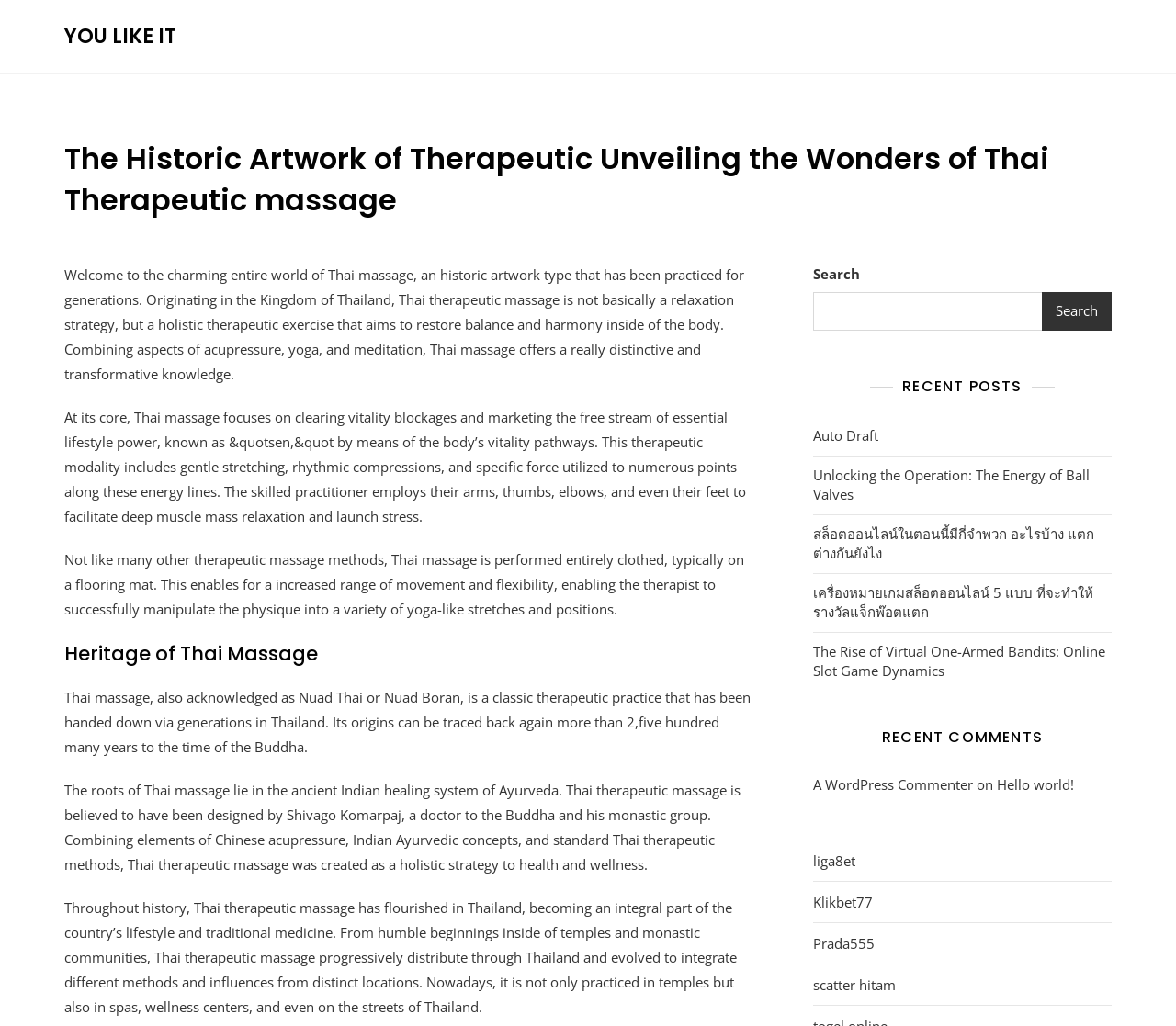Locate the bounding box coordinates of the clickable area to execute the instruction: "Read the article 'Auto Draft'". Provide the coordinates as four float numbers between 0 and 1, represented as [left, top, right, bottom].

[0.691, 0.415, 0.747, 0.434]